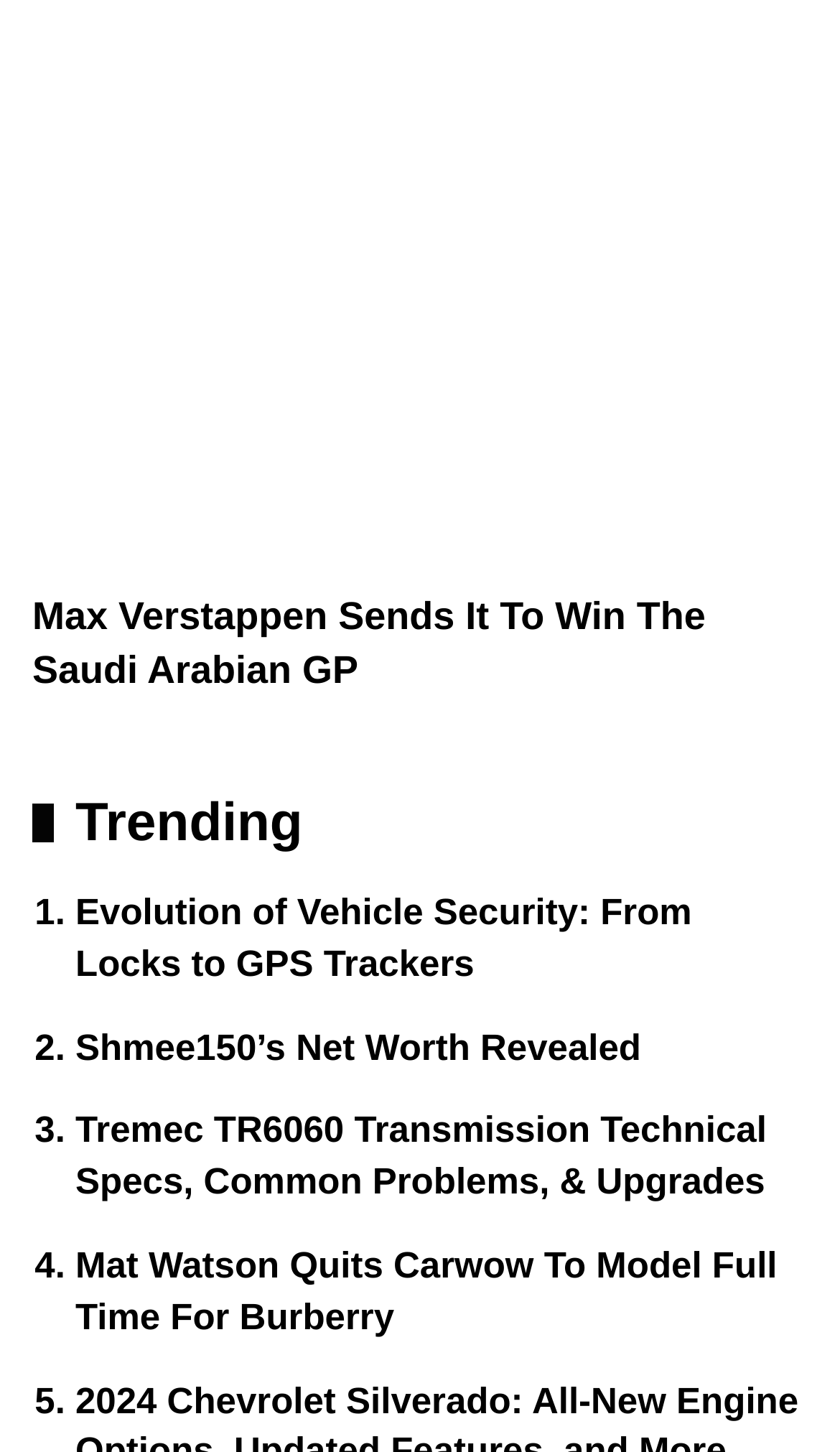What is the theme of the links?
Identify the answer in the screenshot and reply with a single word or phrase.

Cars and racing